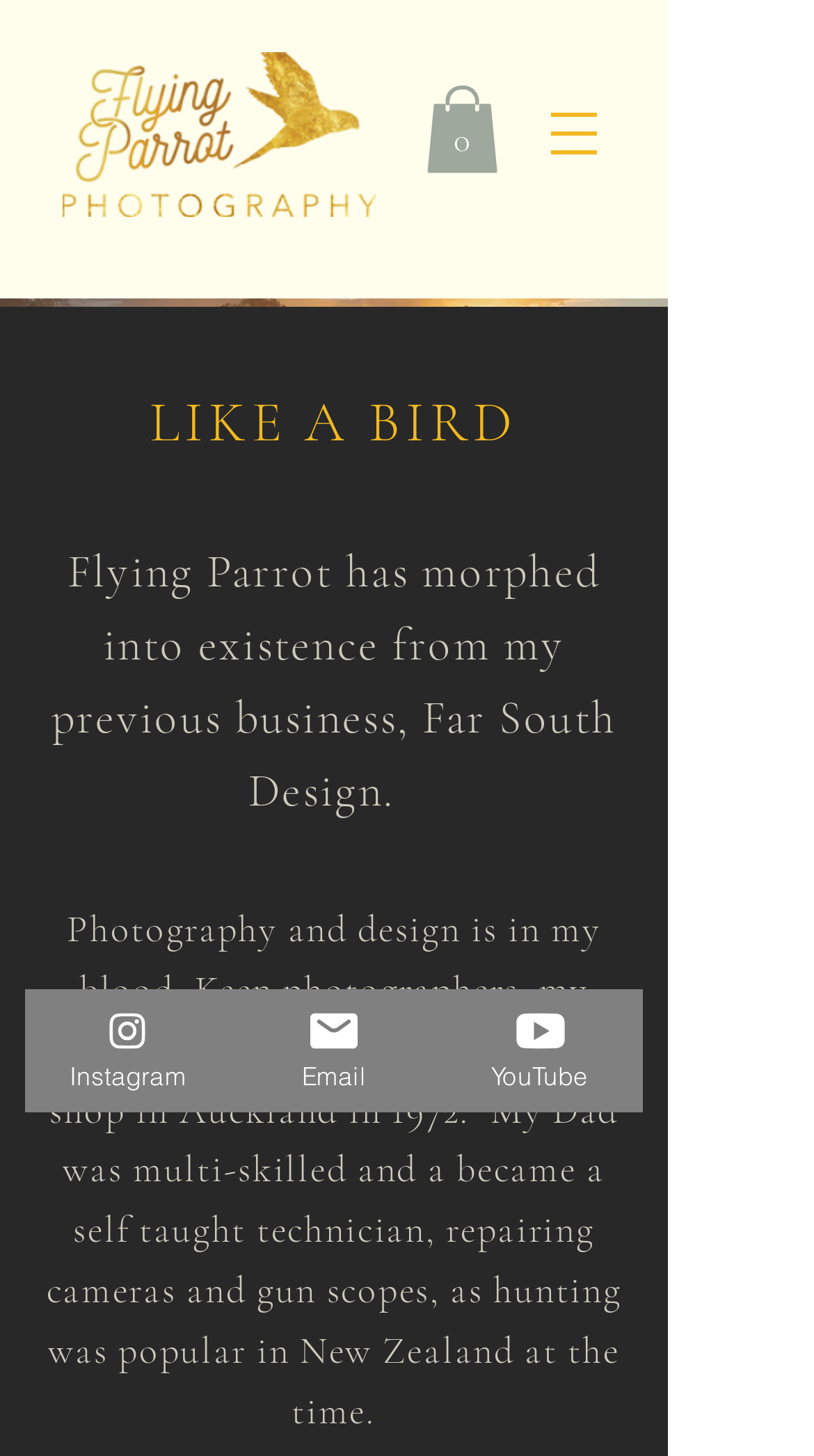Identify the bounding box for the UI element described as: "parent_node: 0 aria-label="Open navigation menu"". The coordinates should be four float numbers between 0 and 1, i.e., [left, top, right, bottom].

[0.641, 0.056, 0.769, 0.128]